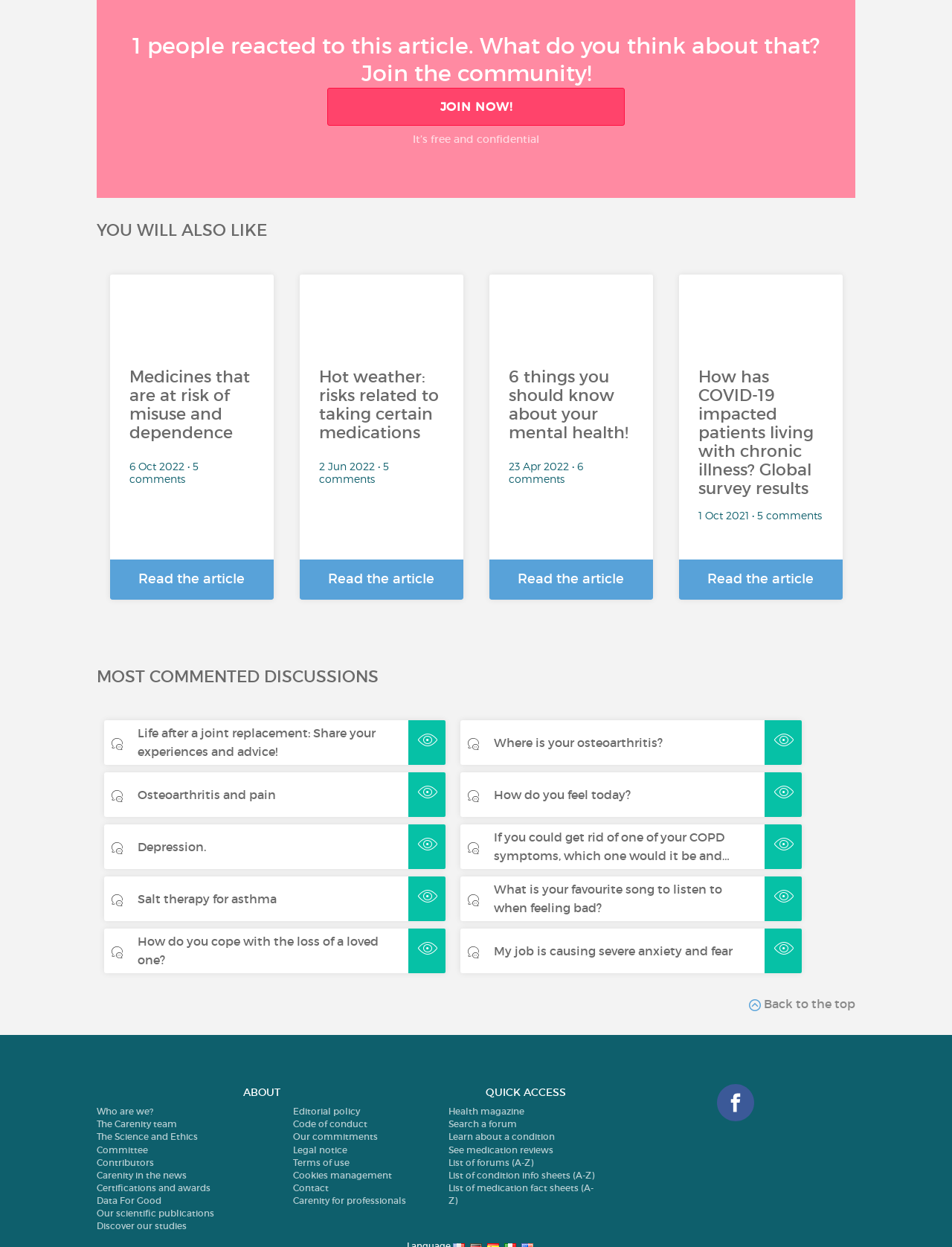Determine the bounding box coordinates of the UI element described by: "Who are we?".

[0.102, 0.887, 0.161, 0.896]